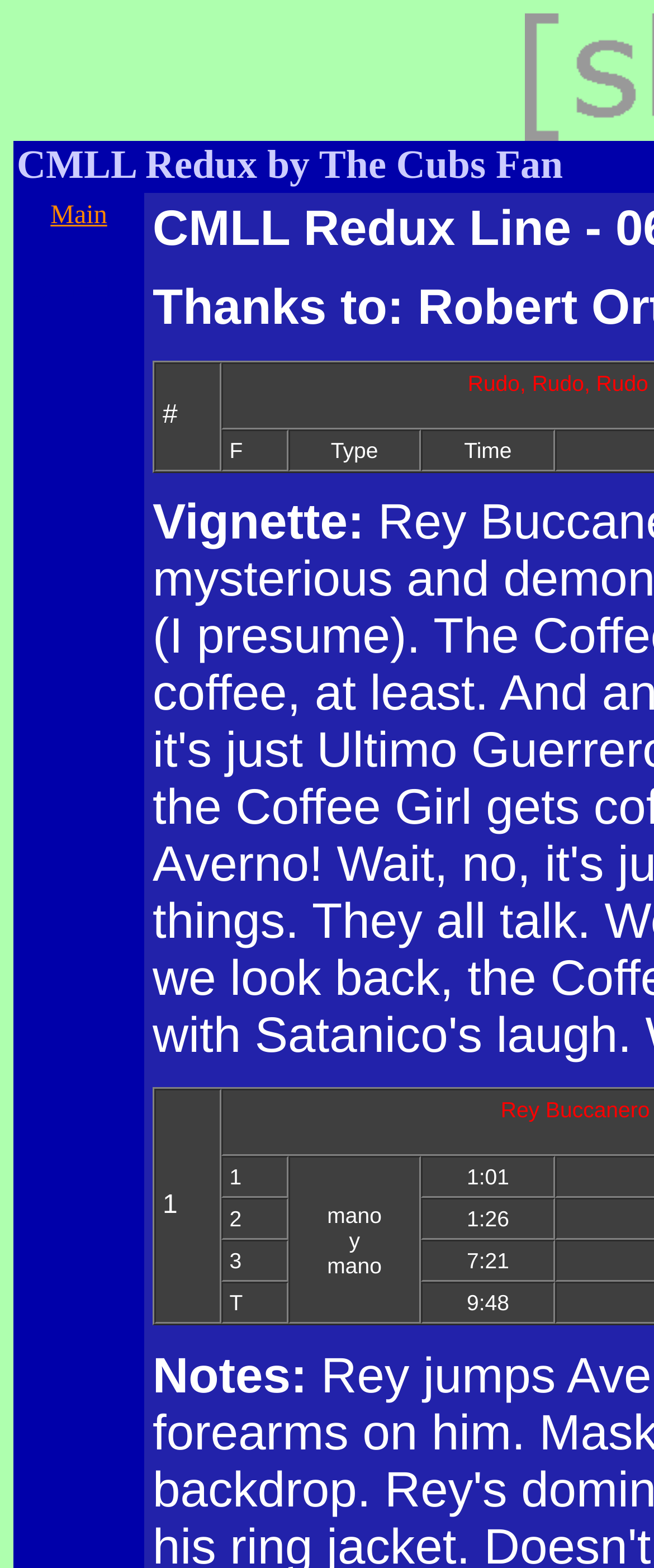Illustrate the webpage with a detailed description.

This webpage appears to be a wrestling event summary page, specifically for CMLL Redux on June 30, 2002. At the top, there is a main link labeled "Main" positioned near the top left corner. Below it, a heading "BLAH" is centered, followed by a grid with four columns labeled "#", "F", "Type", and "Time". 

Below the grid heading, there are several grid cells containing information about the wrestling matches. The grid cells are arranged in a table-like structure, with each row representing a match. The columns display the match number, a letter "F", the match type, and the match duration, respectively. There are five matches listed, with match numbers ranging from 1 to 3, and match durations ranging from 1 minute and 1 second to 9 minutes and 48 seconds.

To the left of the grid, there is a static text "Vignette:" positioned above the grid cells. Further down, another static text "Notes:" is located near the bottom left corner of the page.